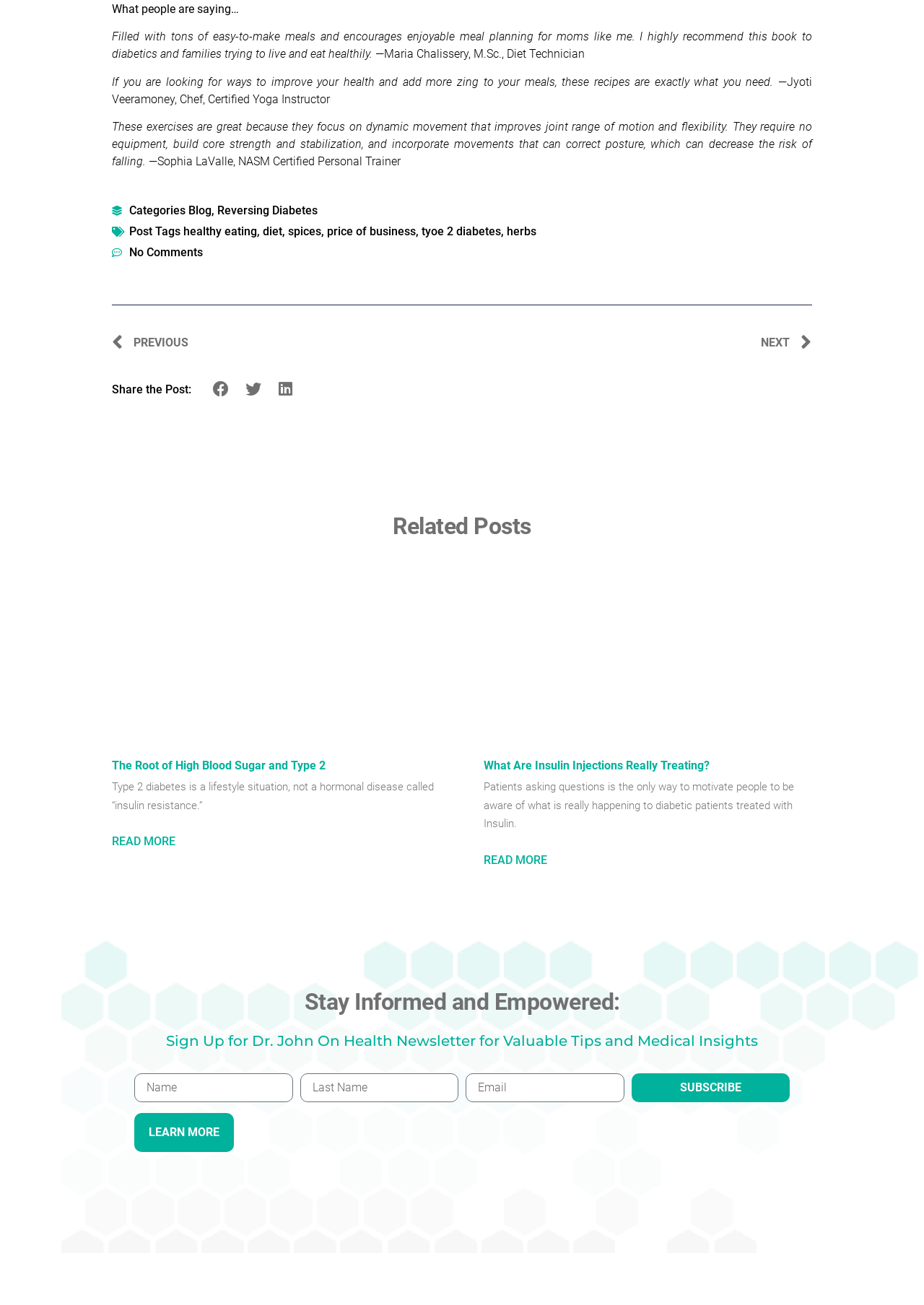What is the profession of Sophia LaValle?
Look at the screenshot and provide an in-depth answer.

The answer can be found in the third testimonial quote on the webpage, where Sophia LaValle is mentioned as a NASM Certified Personal Trainer.